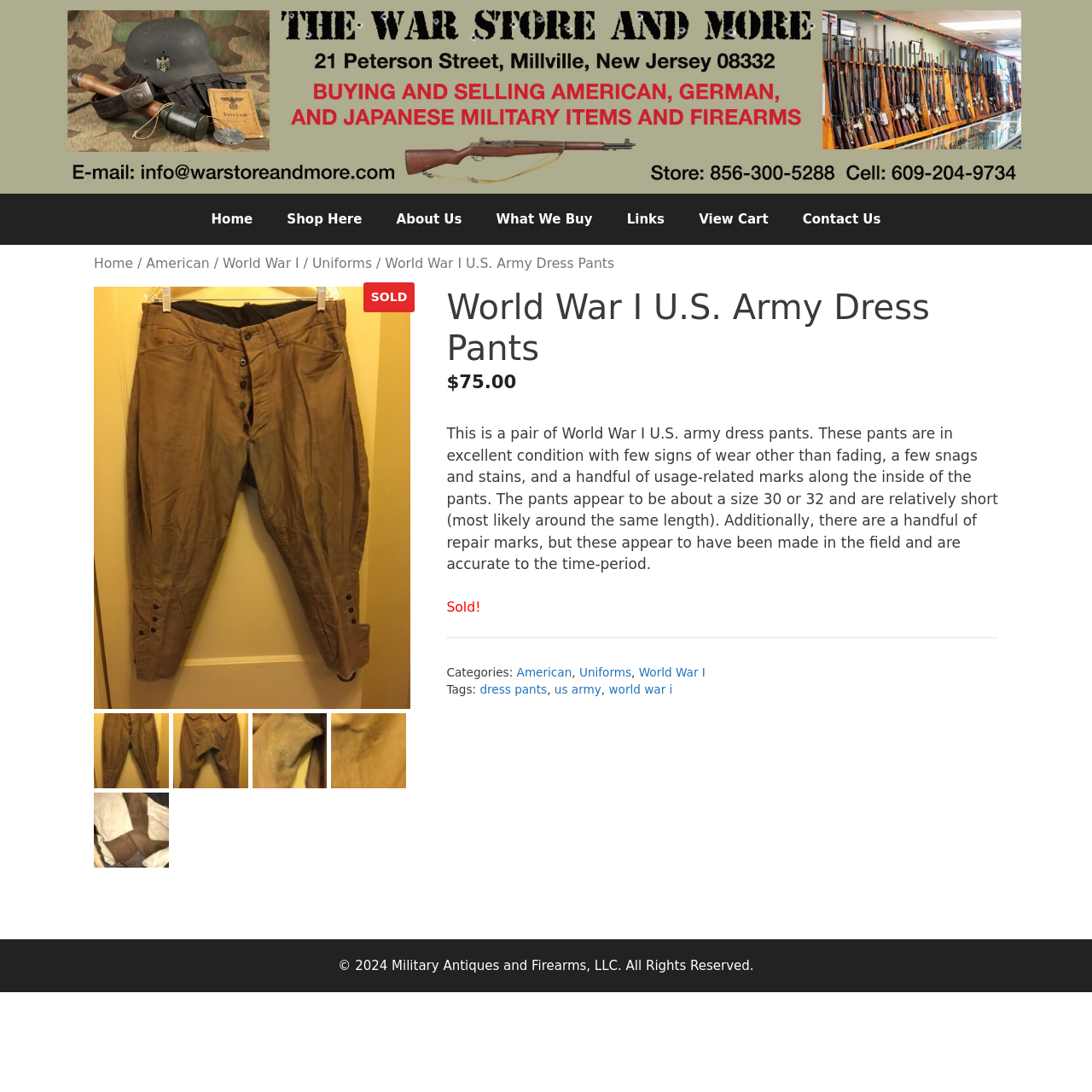What is the category of the World War I U.S. Army Dress Pants?
Give a detailed and exhaustive answer to the question.

I found the category of the World War I U.S. Army Dress Pants by looking at the text under the heading 'Categories:', which lists 'American', 'Uniforms', and 'World War I' as categories.